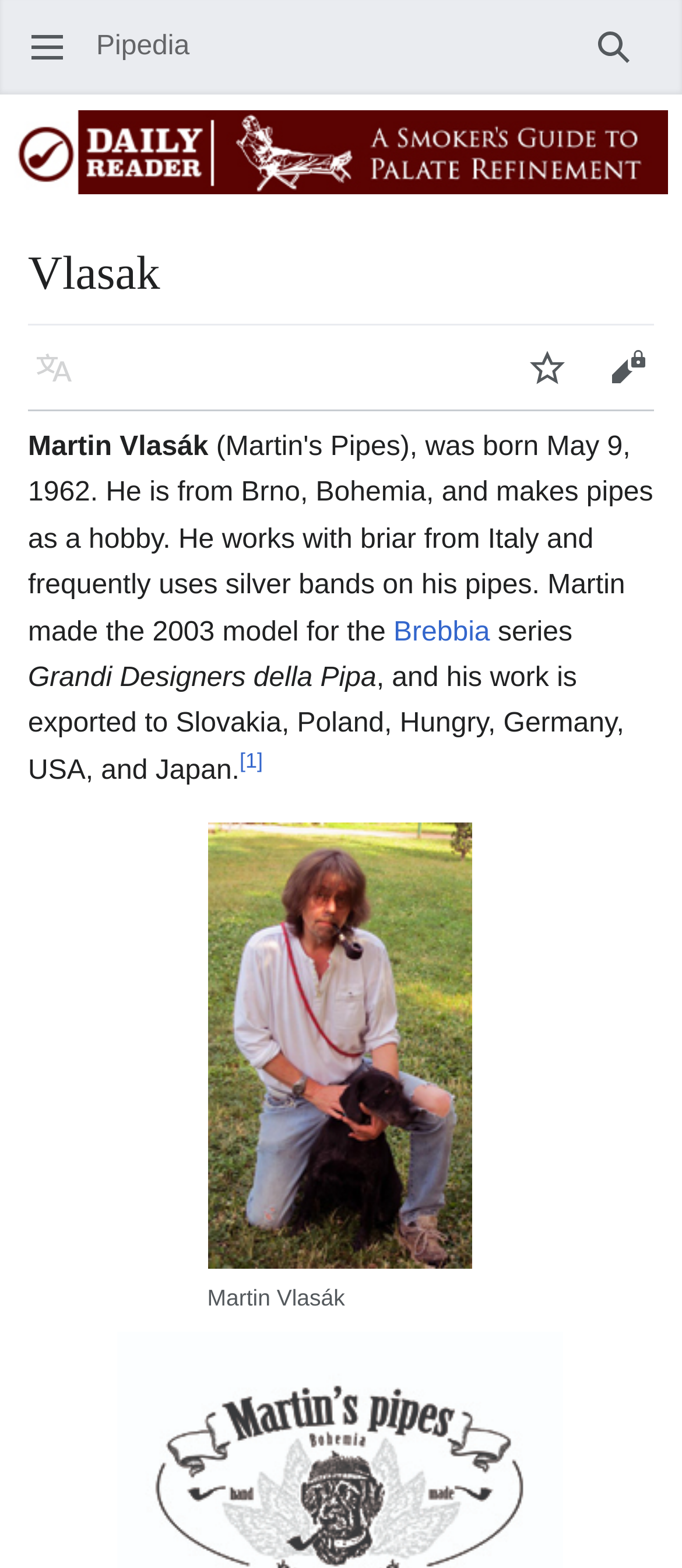Create a detailed summary of the webpage's content and design.

The webpage is about Vlasak, a pipedia, and features a main menu button at the top left corner. On the top right corner, there is a search button. Below the search button, the title "Vlasak" is prominently displayed. 

To the right of the title, there are three buttons: "Language", "Watch", and "Edit", arranged horizontally. Below these buttons, the name "Martin Vlasák" is mentioned, followed by a link to "Brebbia" and a text "series". 

Further down, there is a paragraph of text describing Grandi Designers della Pipa, mentioning that their work is exported to several countries. This paragraph contains a superscript link "[1]". 

On the lower half of the page, there is another link, and below it, the name "Martin Vlasák" is mentioned again. Overall, the webpage appears to be a biographical or informational page about Vlasak, a pipedia.